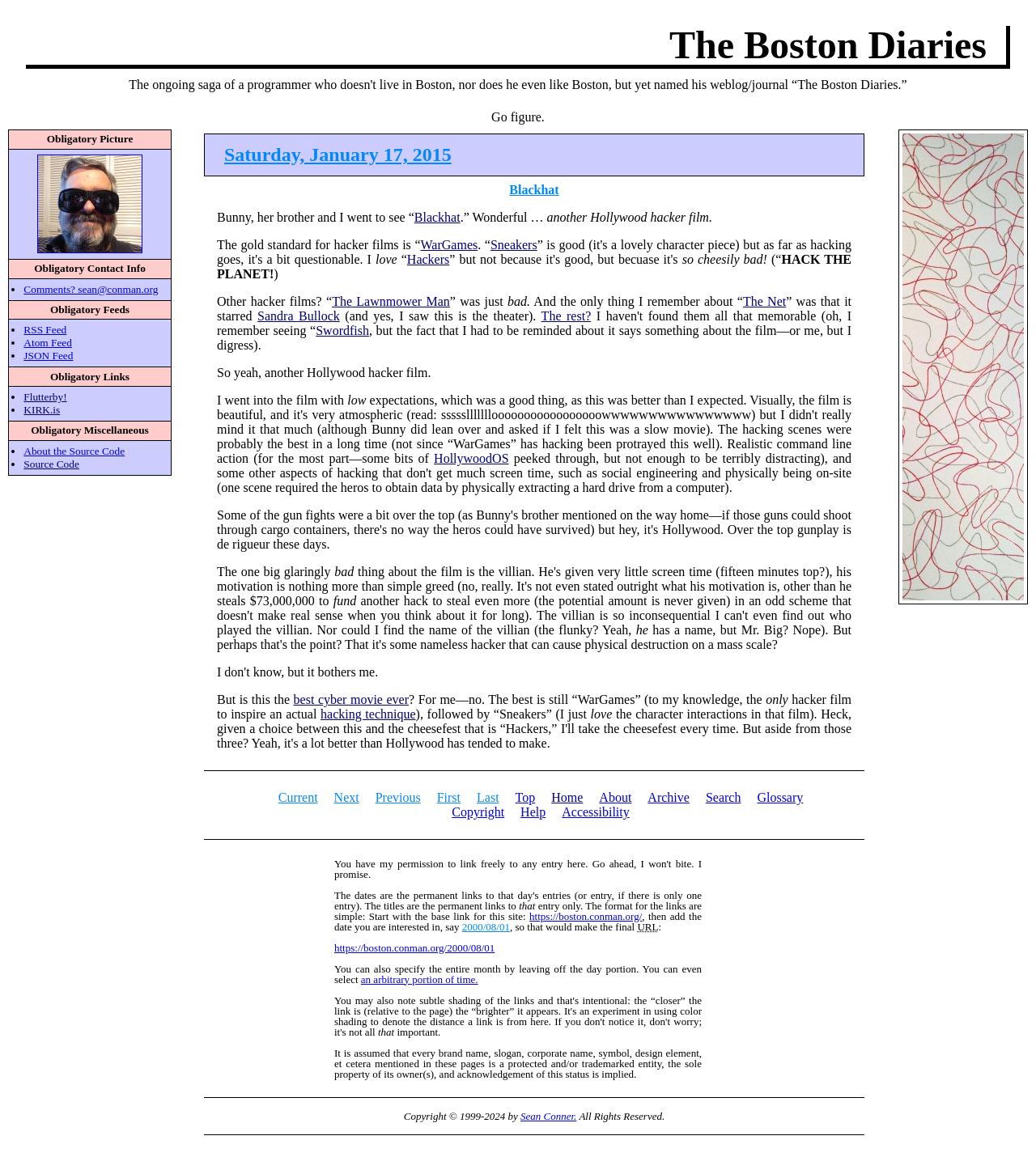Find the main header of the webpage and produce its text content.

The Boston Diaries